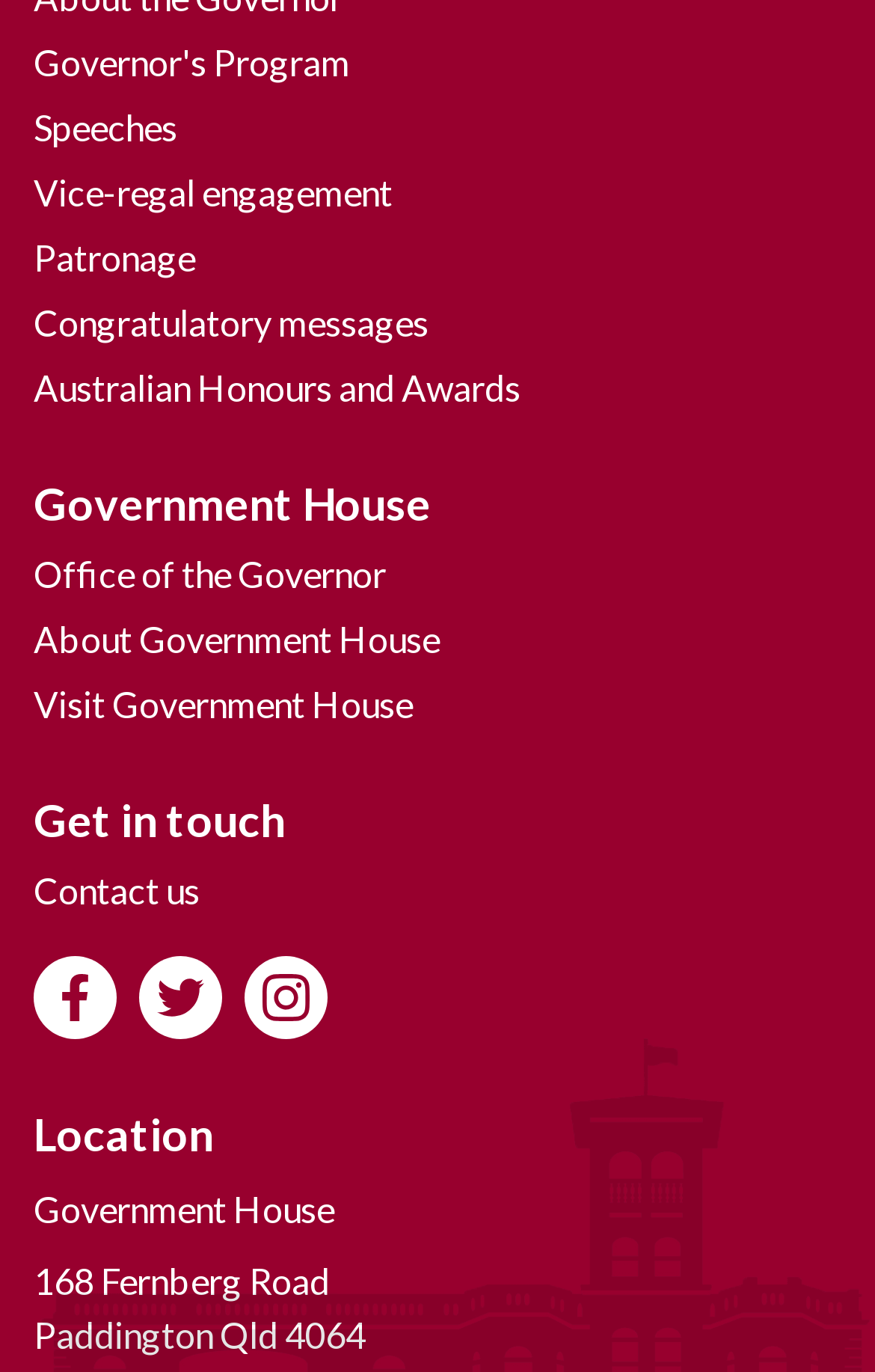How many social media platforms are linked in the webpage?
Please give a well-detailed answer to the question.

I counted the number of link elements related to social media platforms, which are 'Like us on Facebook', 'Follow us on Twitter', and 'Follow us on Instagram', totaling 3 platforms.